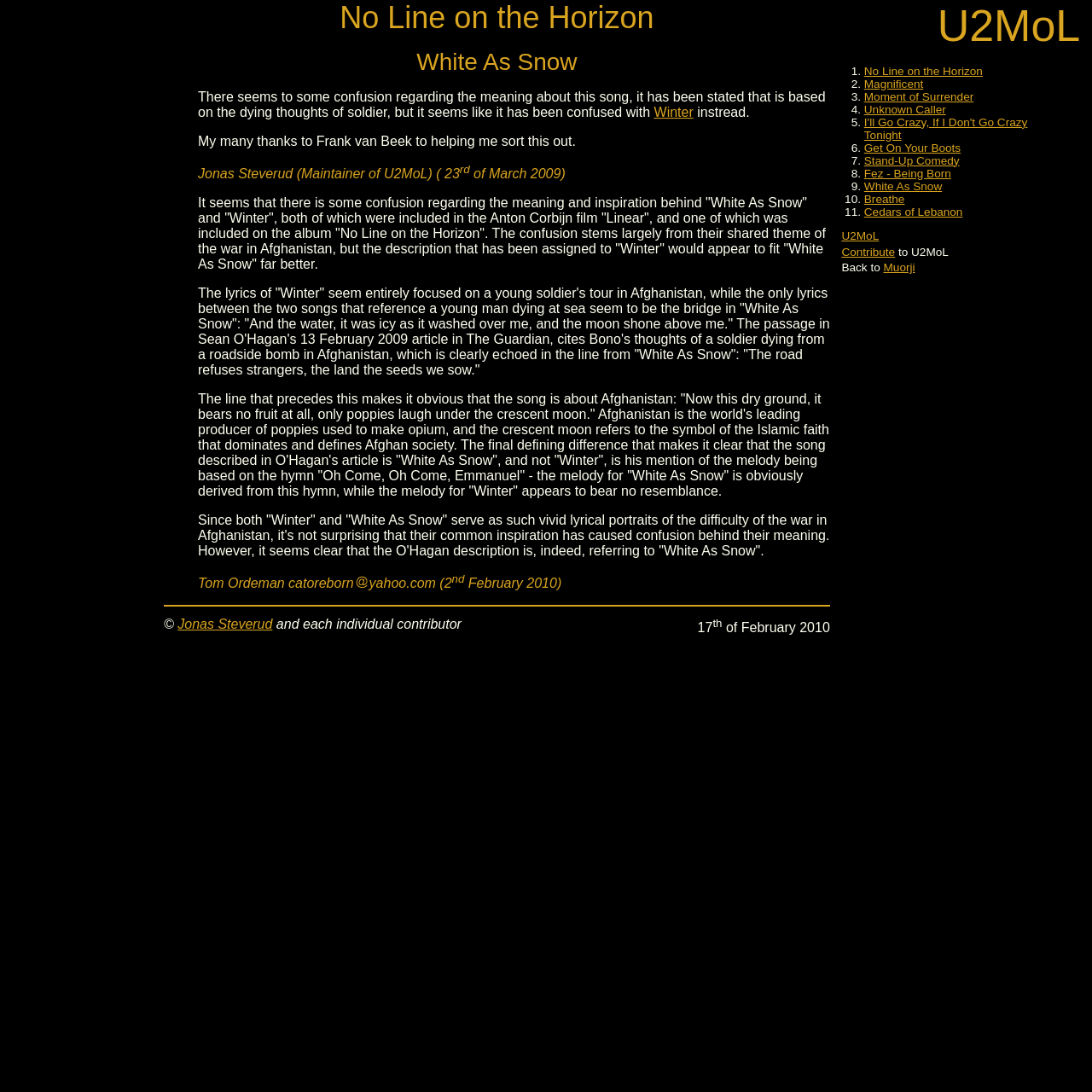Determine the bounding box coordinates of the clickable region to carry out the instruction: "Click on the link 'No Line on the Horizon'".

[0.791, 0.059, 0.9, 0.071]